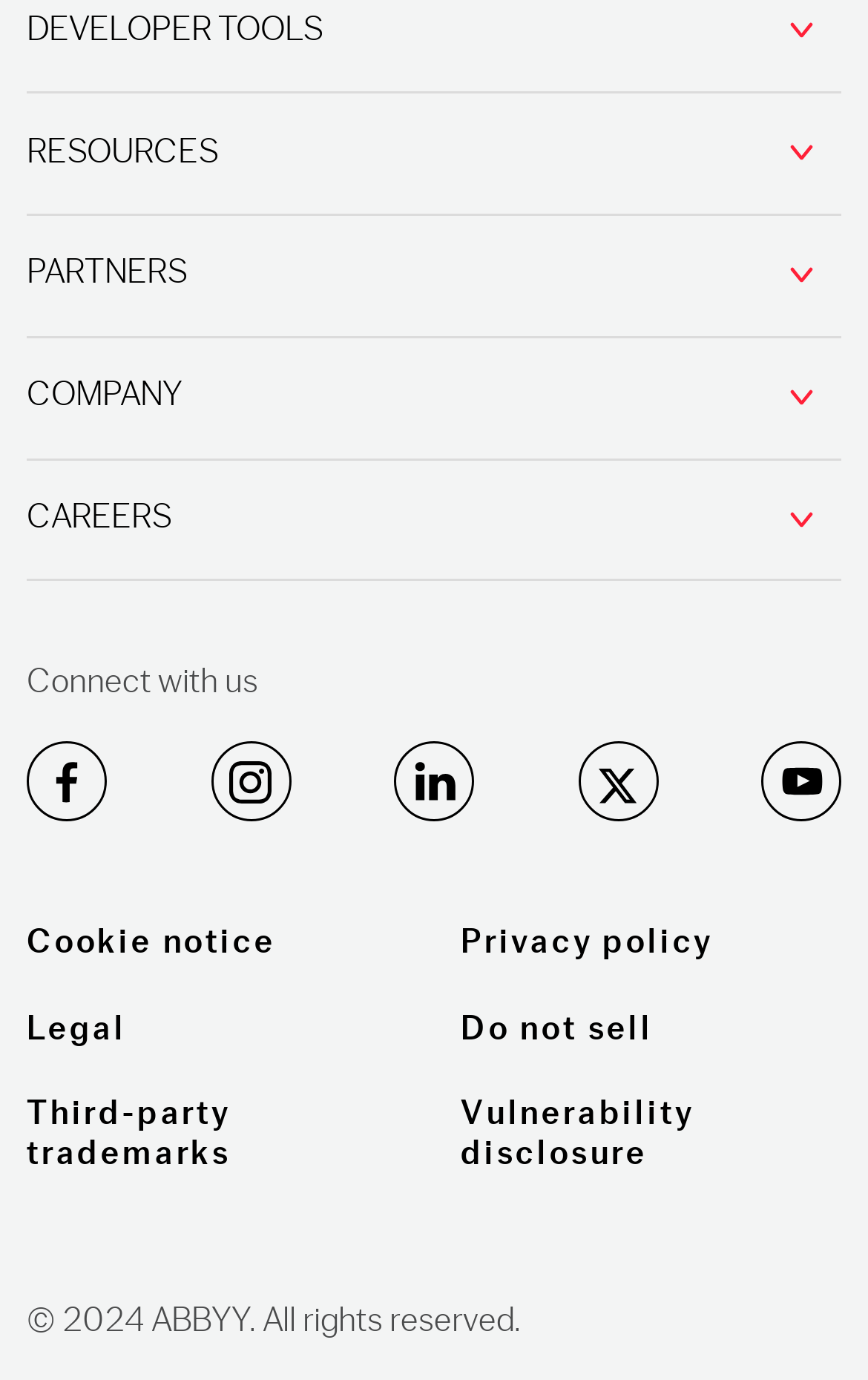How many social media links are there at the bottom of the page?
Using the image provided, answer with just one word or phrase.

5